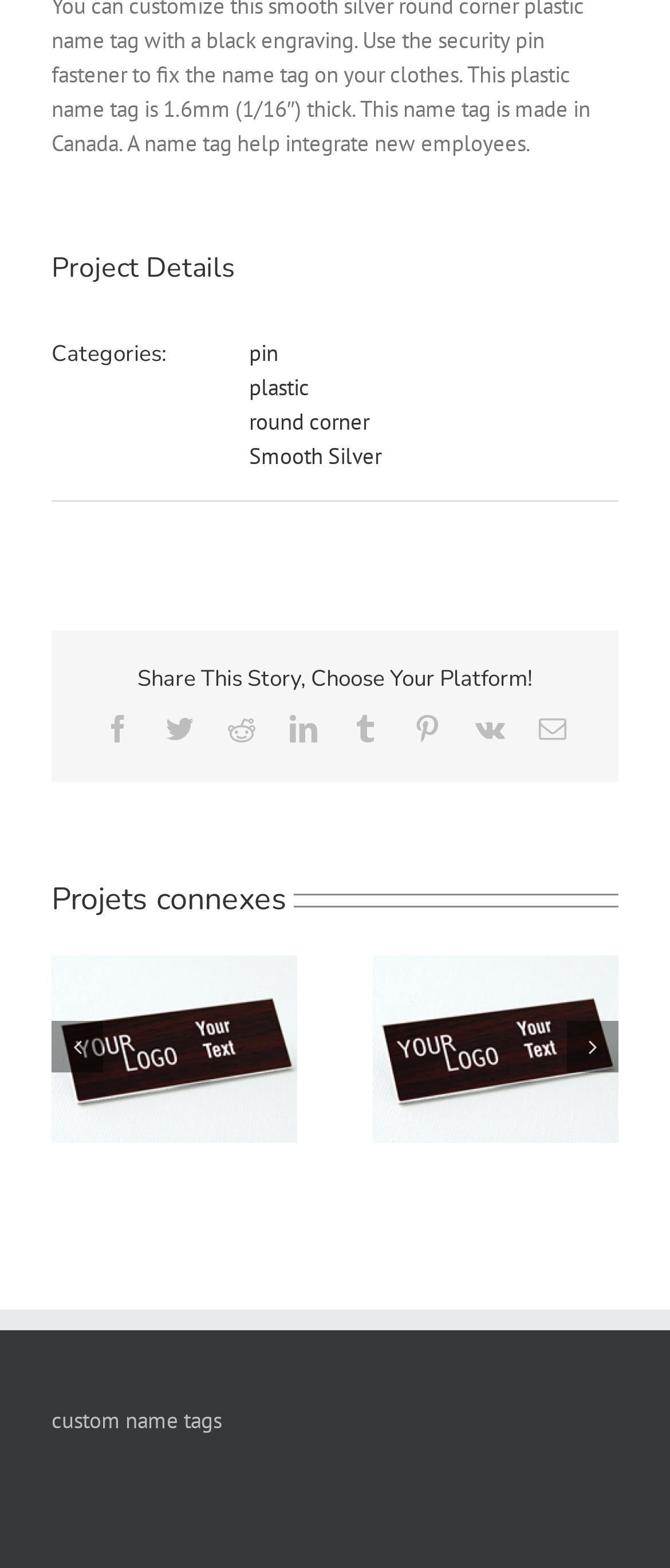Find the bounding box coordinates of the element to click in order to complete this instruction: "Go to the previous page". The bounding box coordinates must be four float numbers between 0 and 1, denoted as [left, top, right, bottom].

[0.077, 0.651, 0.154, 0.684]